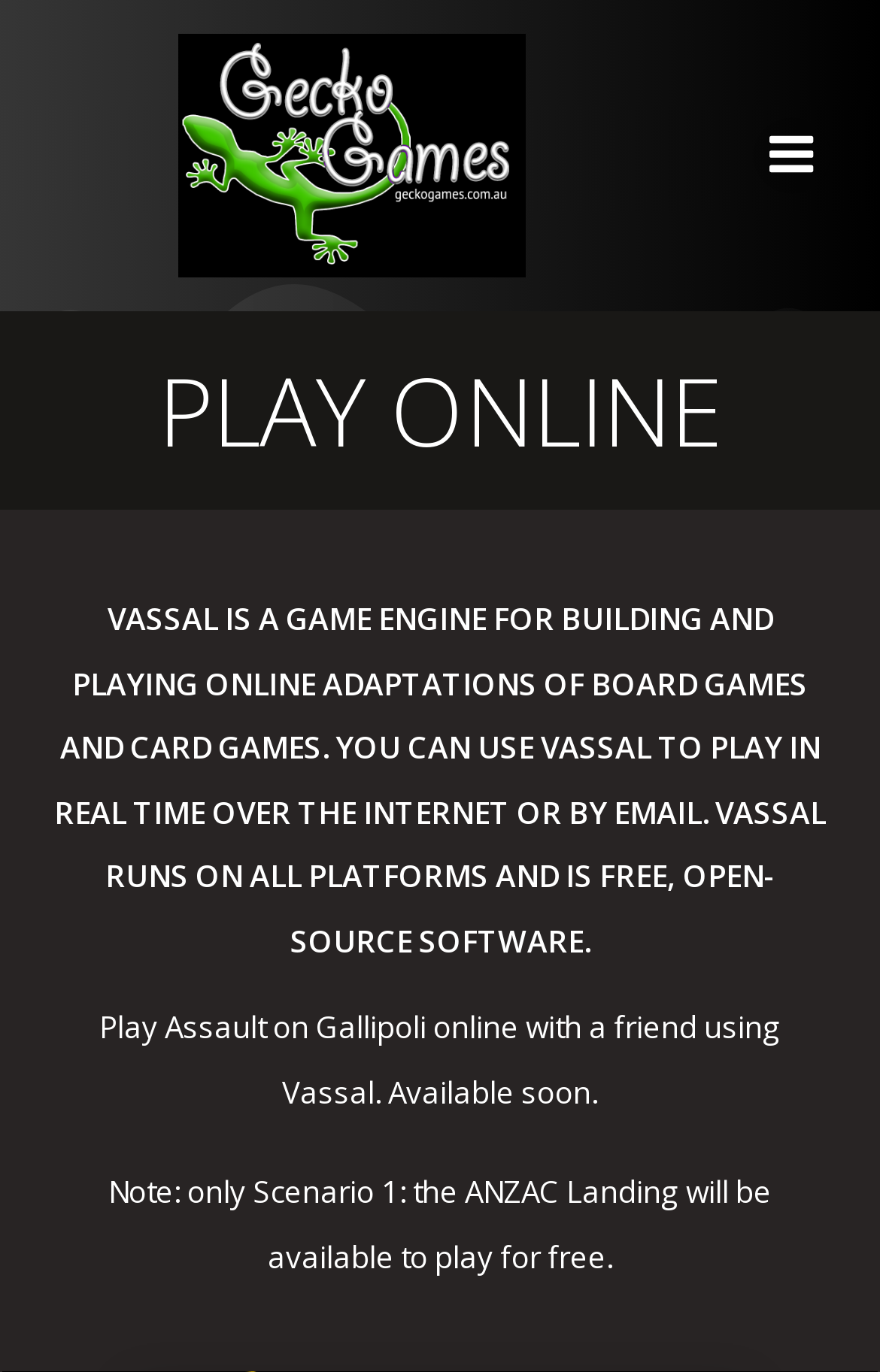What is the limitation of playing Scenario 1: the ANZAC Landing for free?
Kindly offer a comprehensive and detailed response to the question.

According to the webpage, only Scenario 1: the ANZAC Landing will be available to play for free, implying that other scenarios or features may require payment or have additional restrictions.